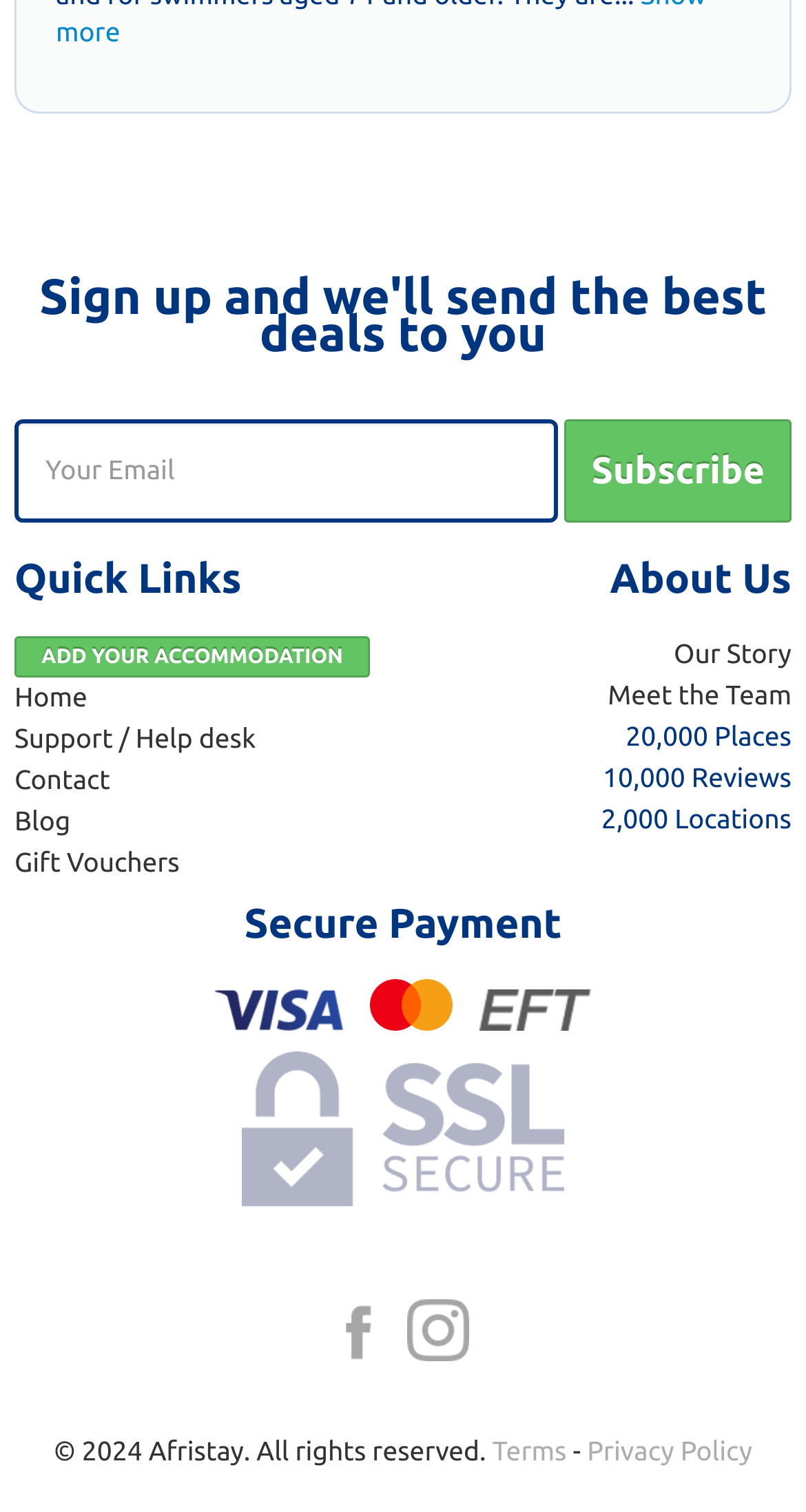What payment methods are accepted?
From the image, provide a succinct answer in one word or a short phrase.

Visa, MasterCard, EFT